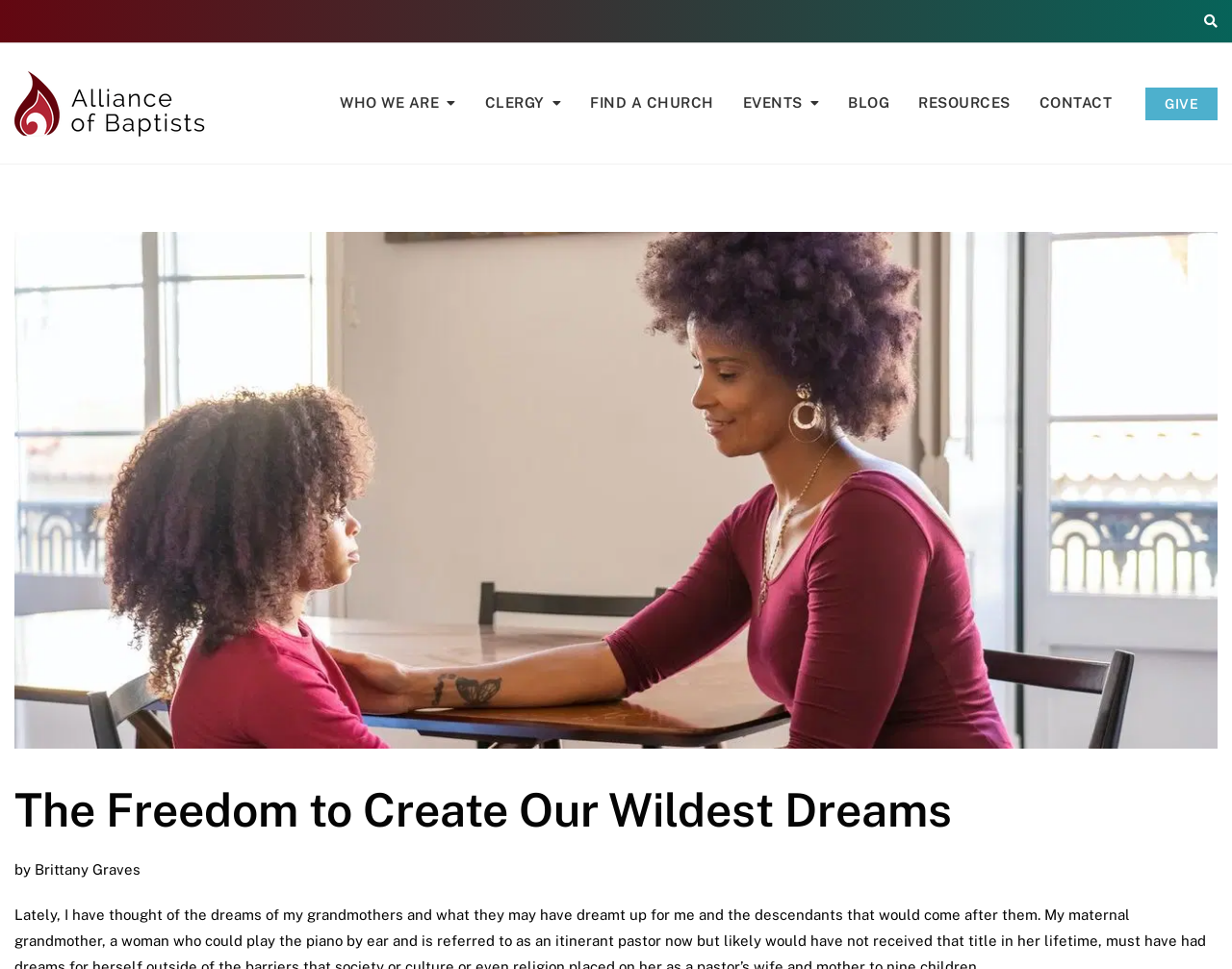Please locate the bounding box coordinates of the region I need to click to follow this instruction: "Click on Deneme Bonusu".

None